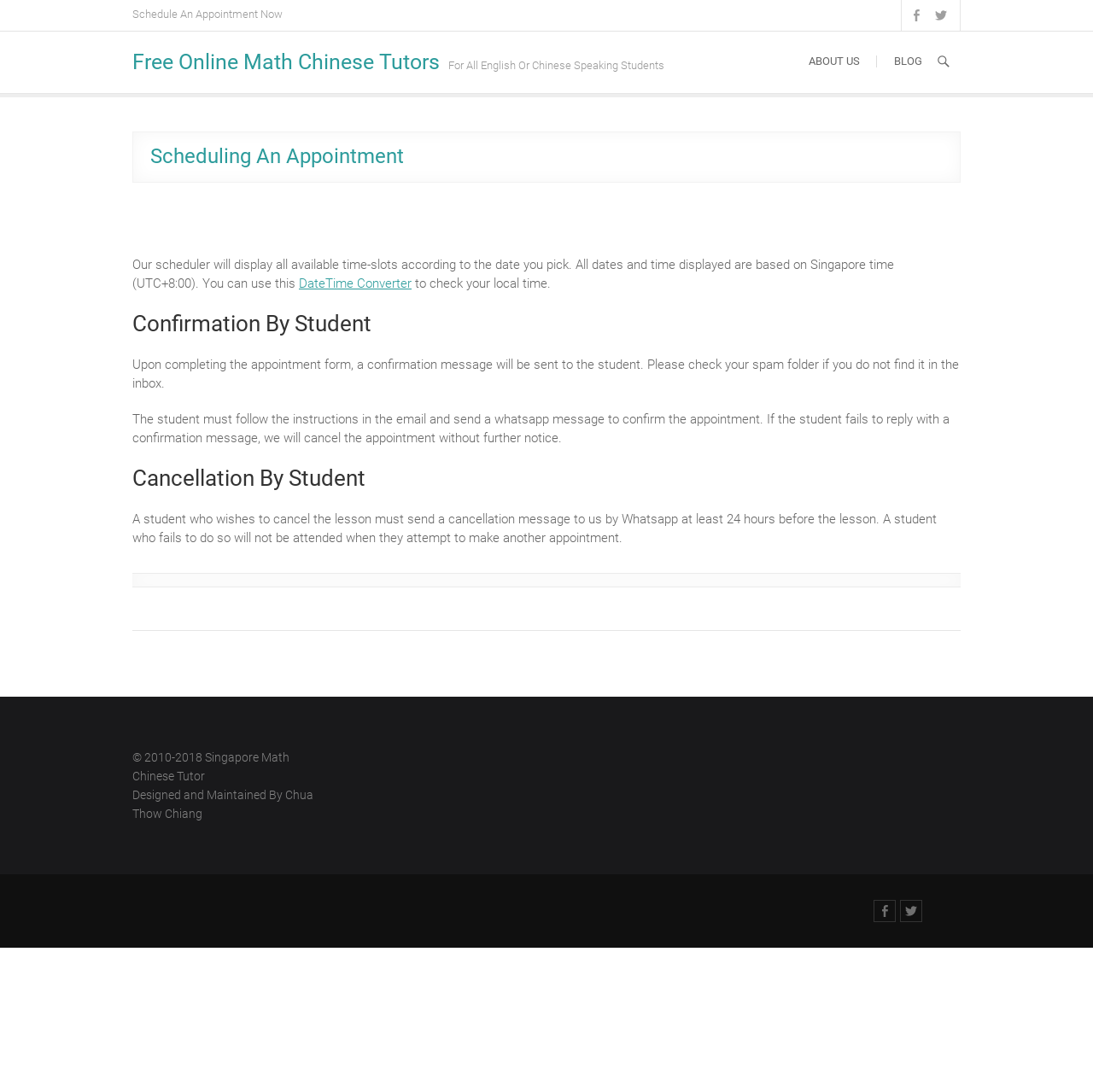Identify the bounding box for the UI element that is described as follows: "Twitter".

[0.852, 0.005, 0.87, 0.023]